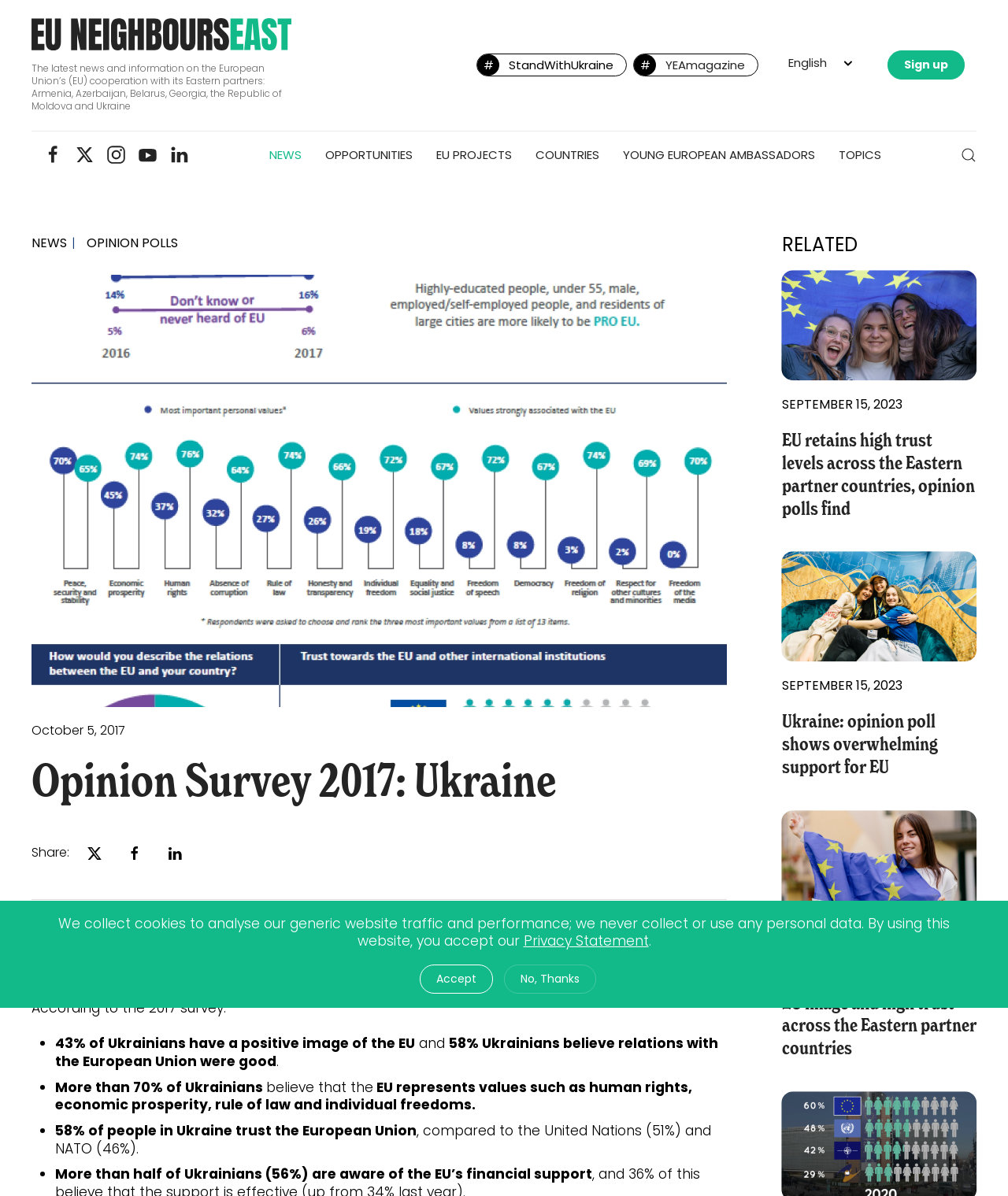What is the purpose of the EU NEIGHBOURS east project?
Please provide a single word or phrase in response based on the screenshot.

Carries out opinion polls